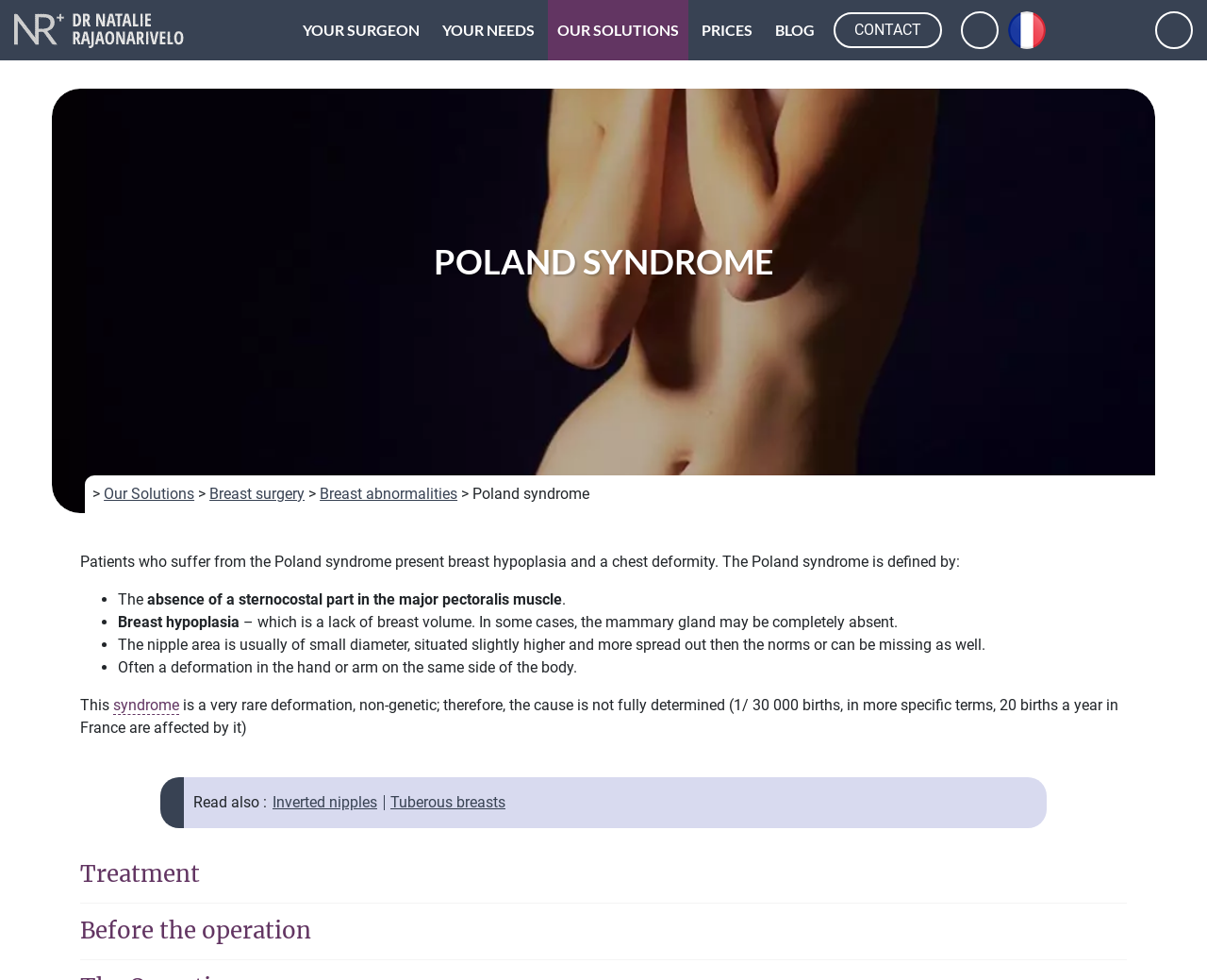Can you pinpoint the bounding box coordinates for the clickable element required for this instruction: "Click on the 'Artist Index' link"? The coordinates should be four float numbers between 0 and 1, i.e., [left, top, right, bottom].

None